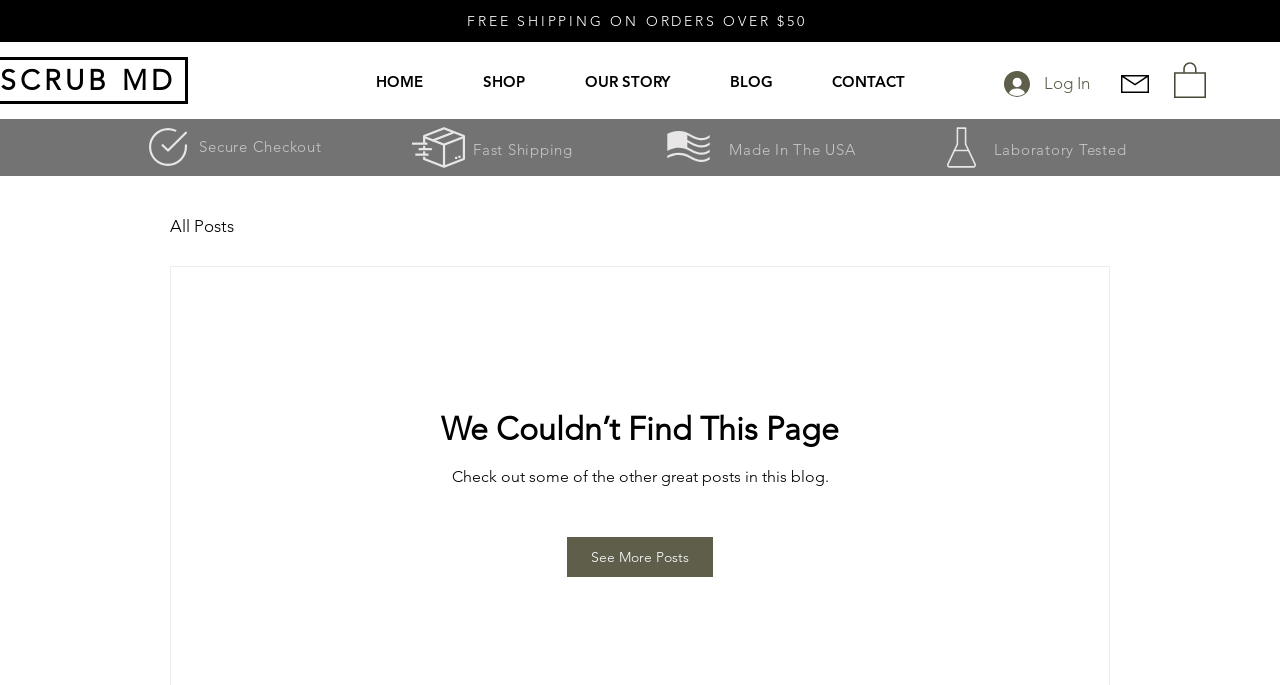Use one word or a short phrase to answer the question provided: 
What is the free shipping threshold?

Over $50